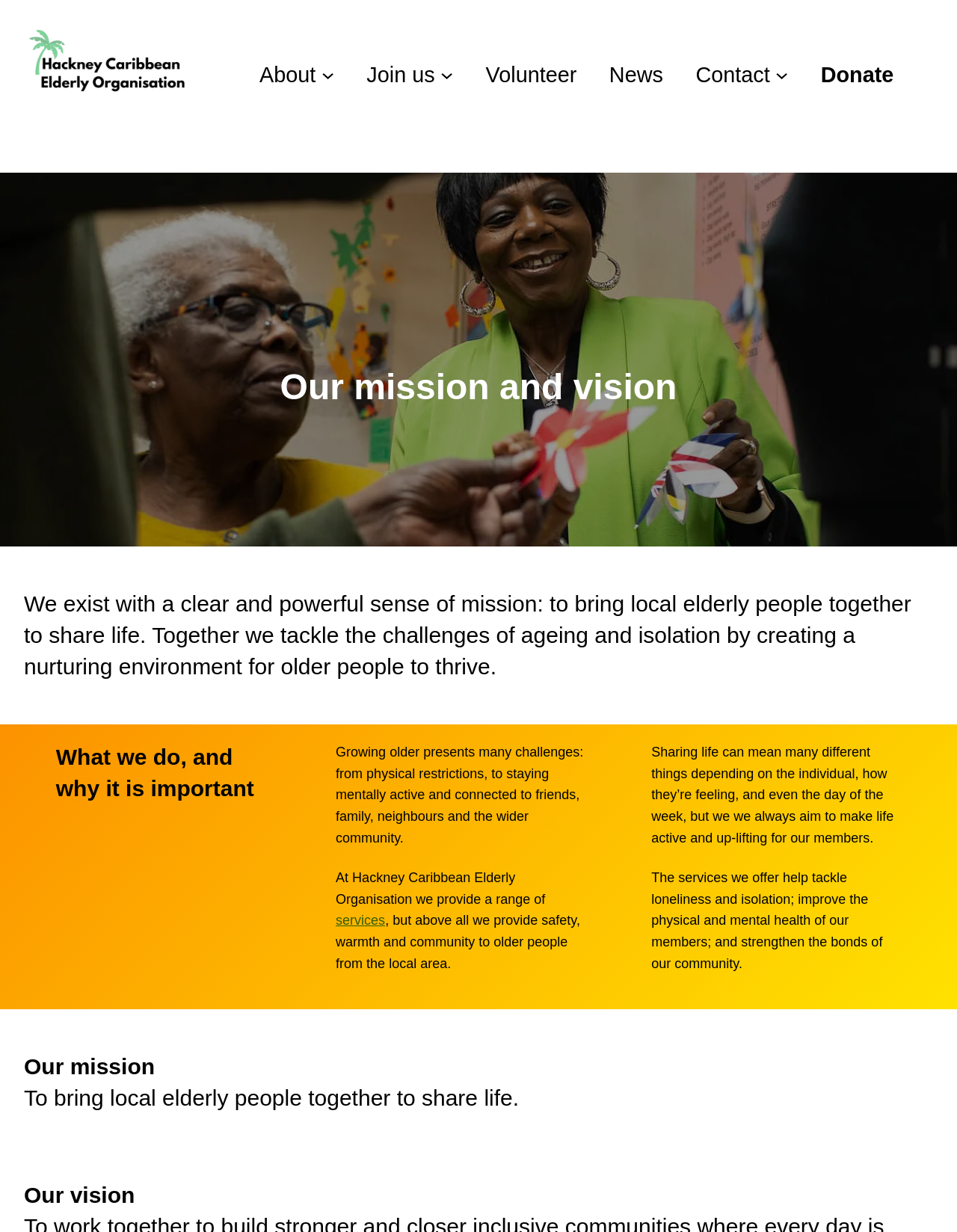Please answer the following query using a single word or phrase: 
What challenges do elderly people face?

Physical restrictions, isolation